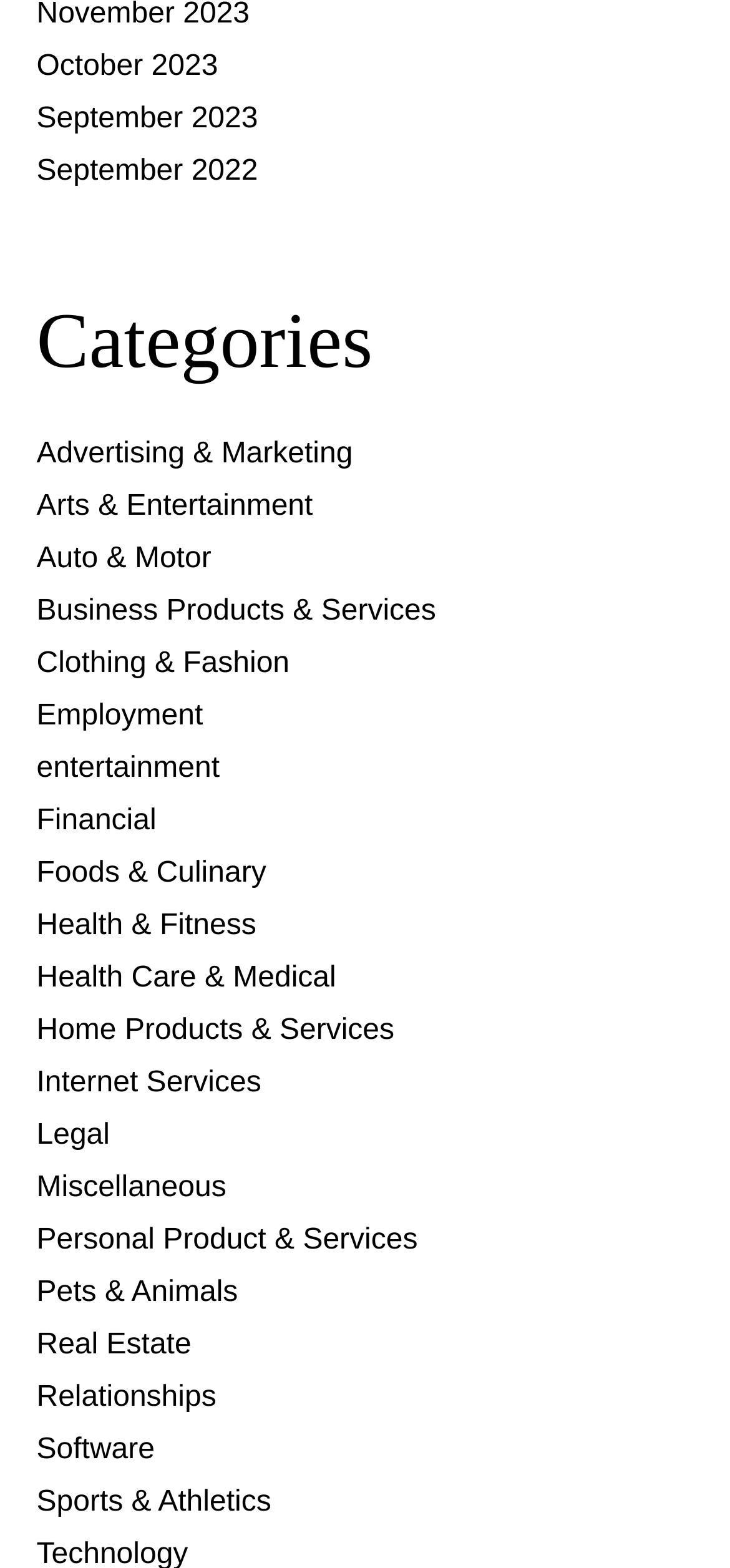Please find the bounding box coordinates of the element's region to be clicked to carry out this instruction: "Browse Advertising & Marketing".

[0.05, 0.279, 0.483, 0.299]